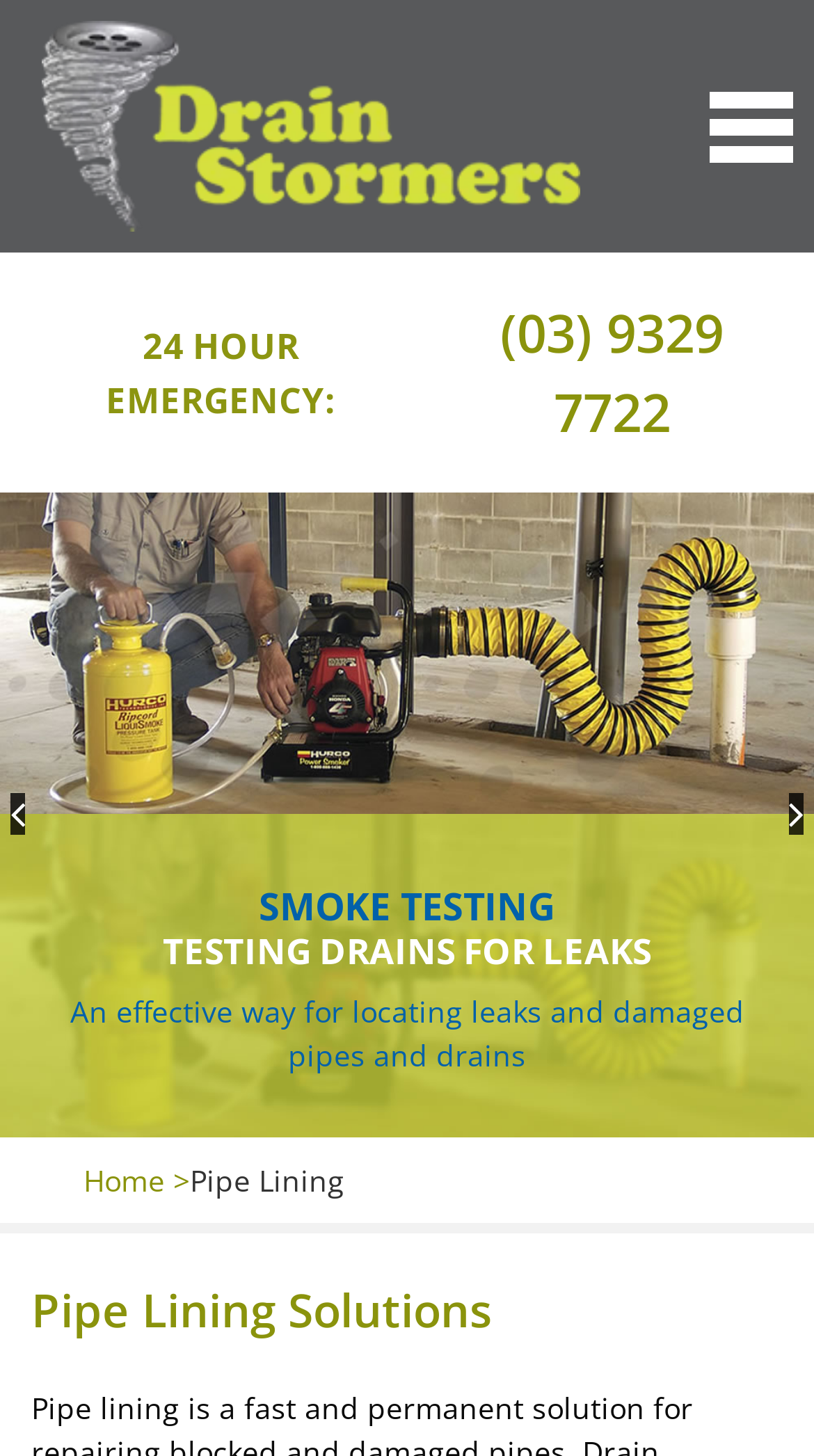Determine the bounding box for the UI element that matches this description: "CCTV Inspections".

[0.0, 0.466, 1.0, 0.538]